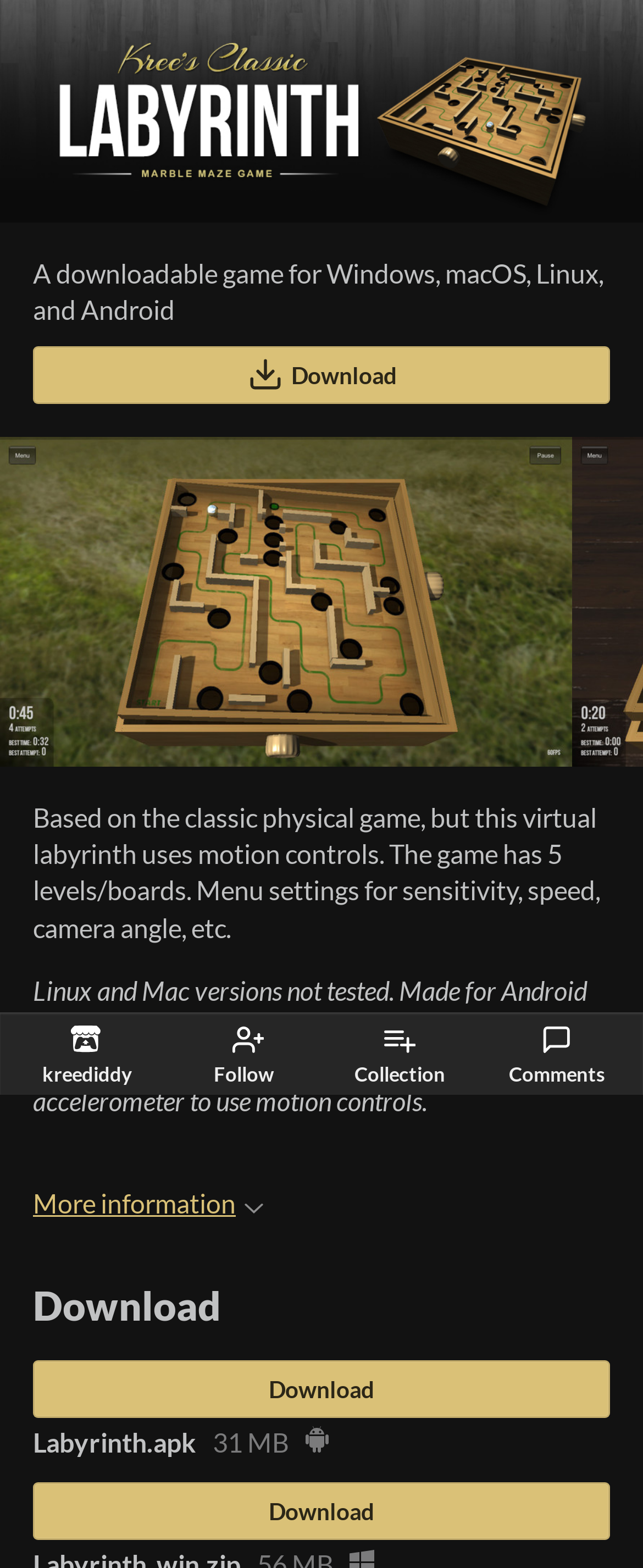Locate the bounding box of the UI element based on this description: "Download". Provide four float numbers between 0 and 1 as [left, top, right, bottom].

[0.051, 0.22, 0.949, 0.257]